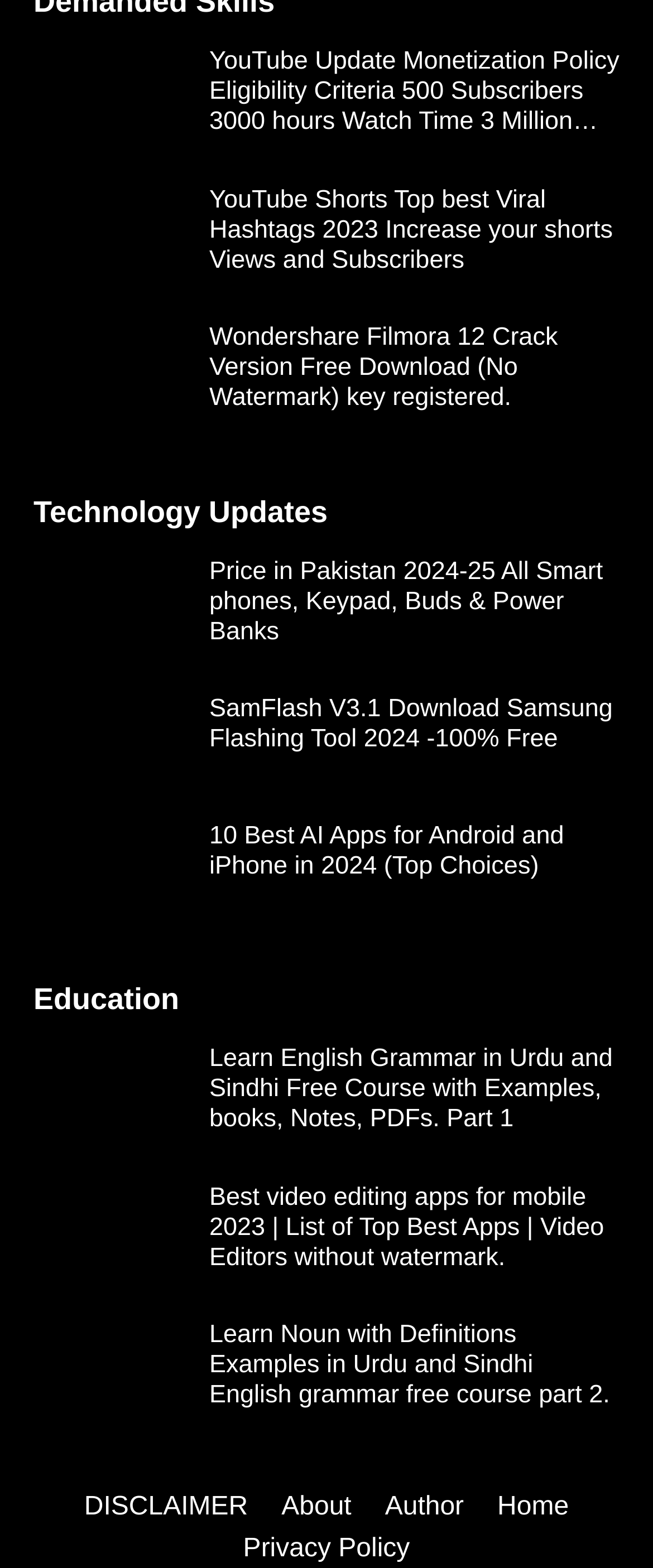Locate the coordinates of the bounding box for the clickable region that fulfills this instruction: "Learn about Price in Pakistan 2024-25".

[0.051, 0.355, 0.282, 0.419]